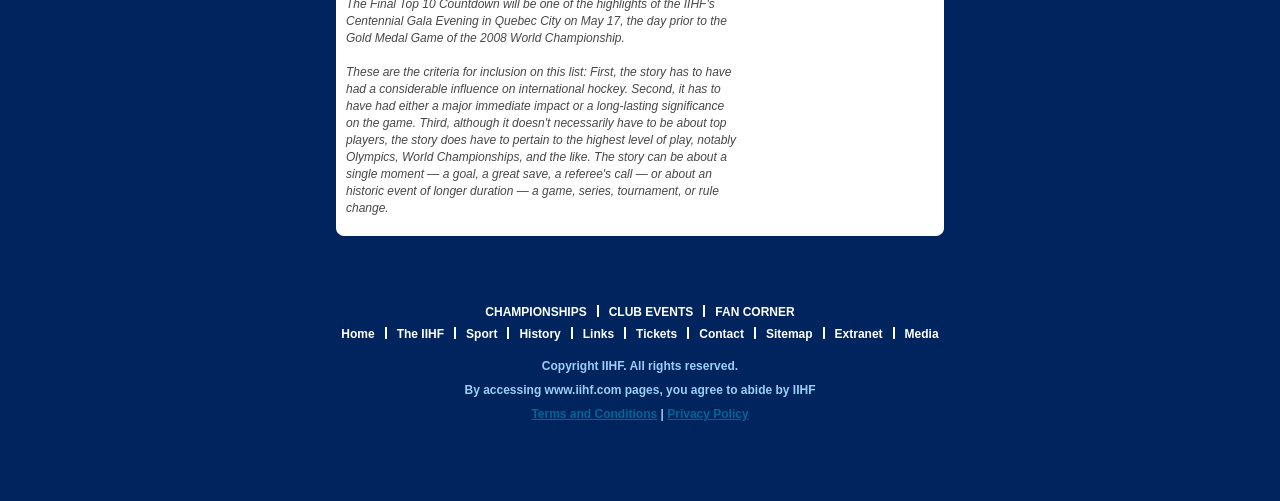Please identify the bounding box coordinates of the area that needs to be clicked to fulfill the following instruction: "Click Media."

[0.707, 0.653, 0.733, 0.681]